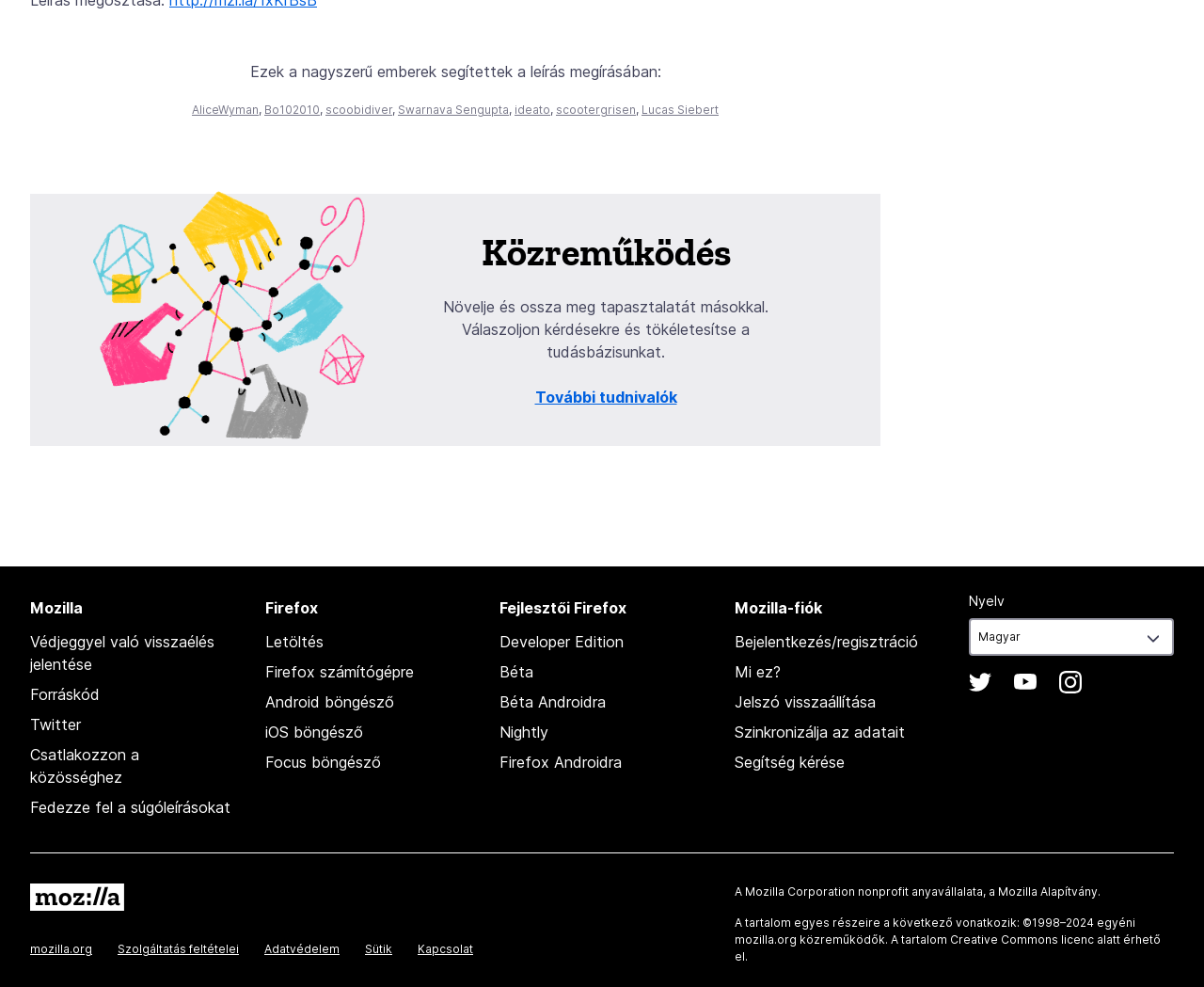Please provide a brief answer to the question using only one word or phrase: 
How many headings are there on the webpage?

5